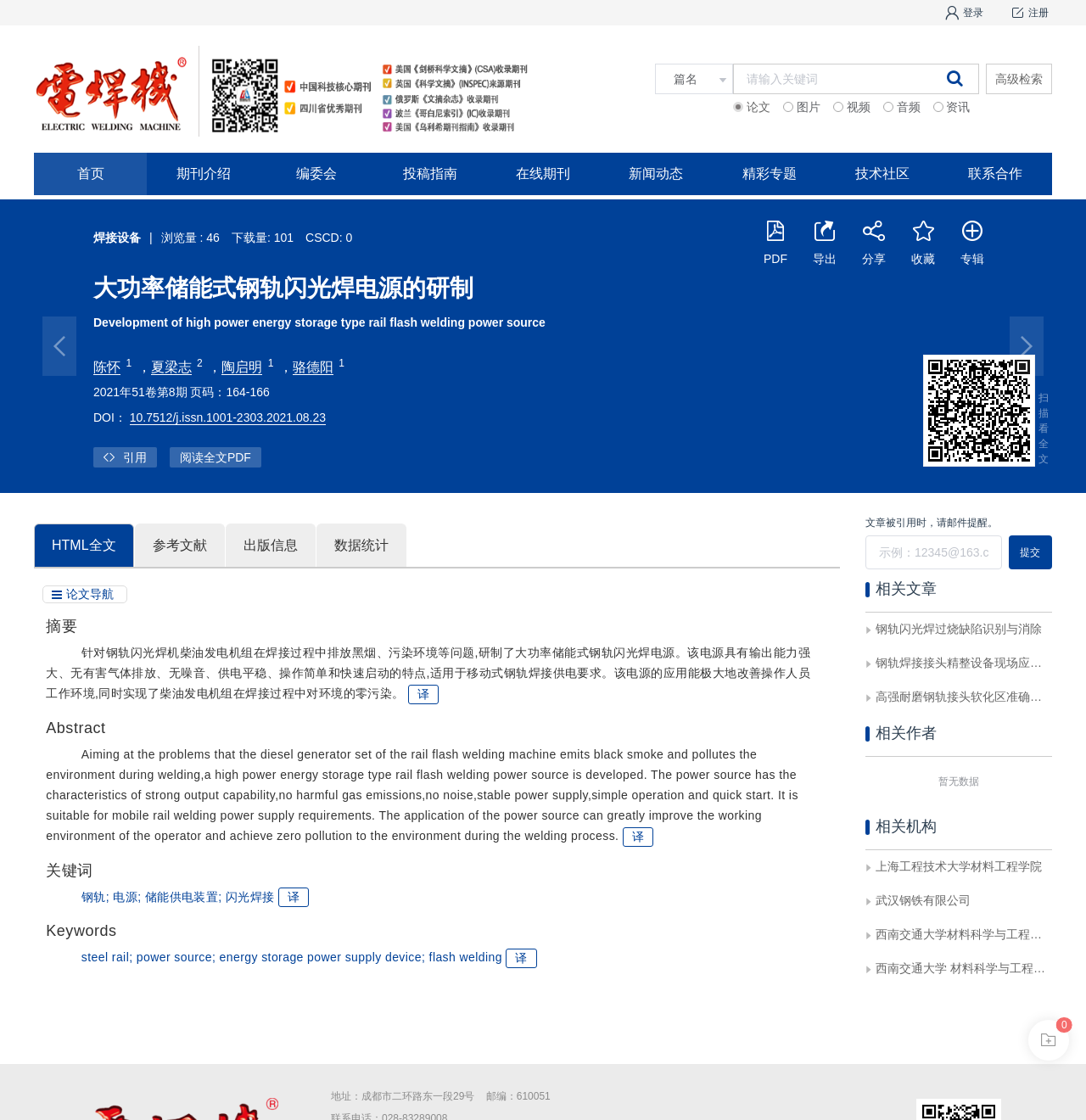Explain the features and main sections of the webpage comprehensively.

This webpage appears to be a research paper or academic article about the development of a high-power energy storage type rail flash welding power source. 

At the top of the page, there is a logo and a navigation menu with options such as "首页" (home), "期刊介绍" (journal introduction), "编委会" (editorial board), and others. Below the navigation menu, there is a search bar with a dropdown menu and a "search" button.

The main content of the page is divided into several sections. The first section is the title of the paper, "大功率储能式钢轨闪光焊电源的研制" (Development of High-Power Energy Storage Type Rail Flash Welding Power Source), followed by the authors' names and affiliations.

The next section is the abstract, which summarizes the research paper. The abstract is provided in both Chinese and English. It describes the problems of traditional diesel generator sets used in rail flash welding machines and introduces the developed high-power energy storage type rail flash welding power source as a solution.

Below the abstract, there are several sections, including "关键词" (keywords), "DOI" (digital object identifier), and "出版信息" (publication information). The keywords section lists several relevant terms, including "钢轨" (rail), "电源" (power source), and "储能供电装置" (energy storage power supply device).

The page also includes a section for "论文导航" (paper navigation), which provides links to related papers. Additionally, there are sections for "HTML全文" (full text in HTML), "参考文献" (references), and "数据统计" (data statistics).

At the bottom of the page, there are links to download the paper in PDF format and to share it on social media.